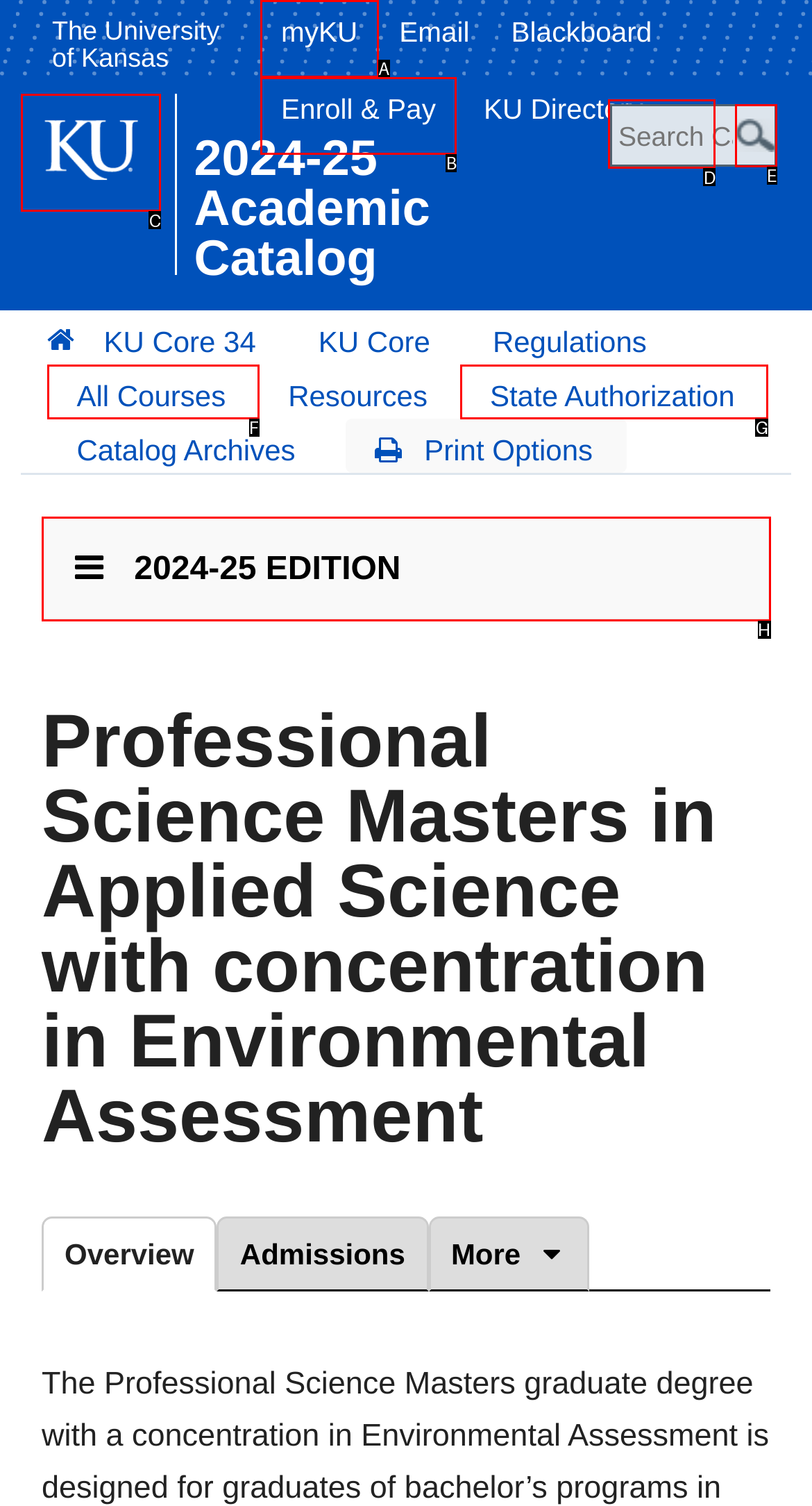Specify which HTML element I should click to complete this instruction: Search catalog Answer with the letter of the relevant option.

D